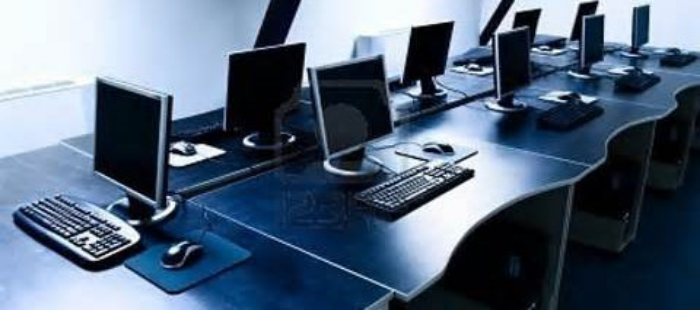What is the purpose of the workstation setup?
Ensure your answer is thorough and detailed.

The caption suggests that the workstation setup is designed to facilitate effective workflow, which implies that the setup is intended to support the efficient completion of tasks and projects. This is likely in a collaborative environment where multiple employees work together.